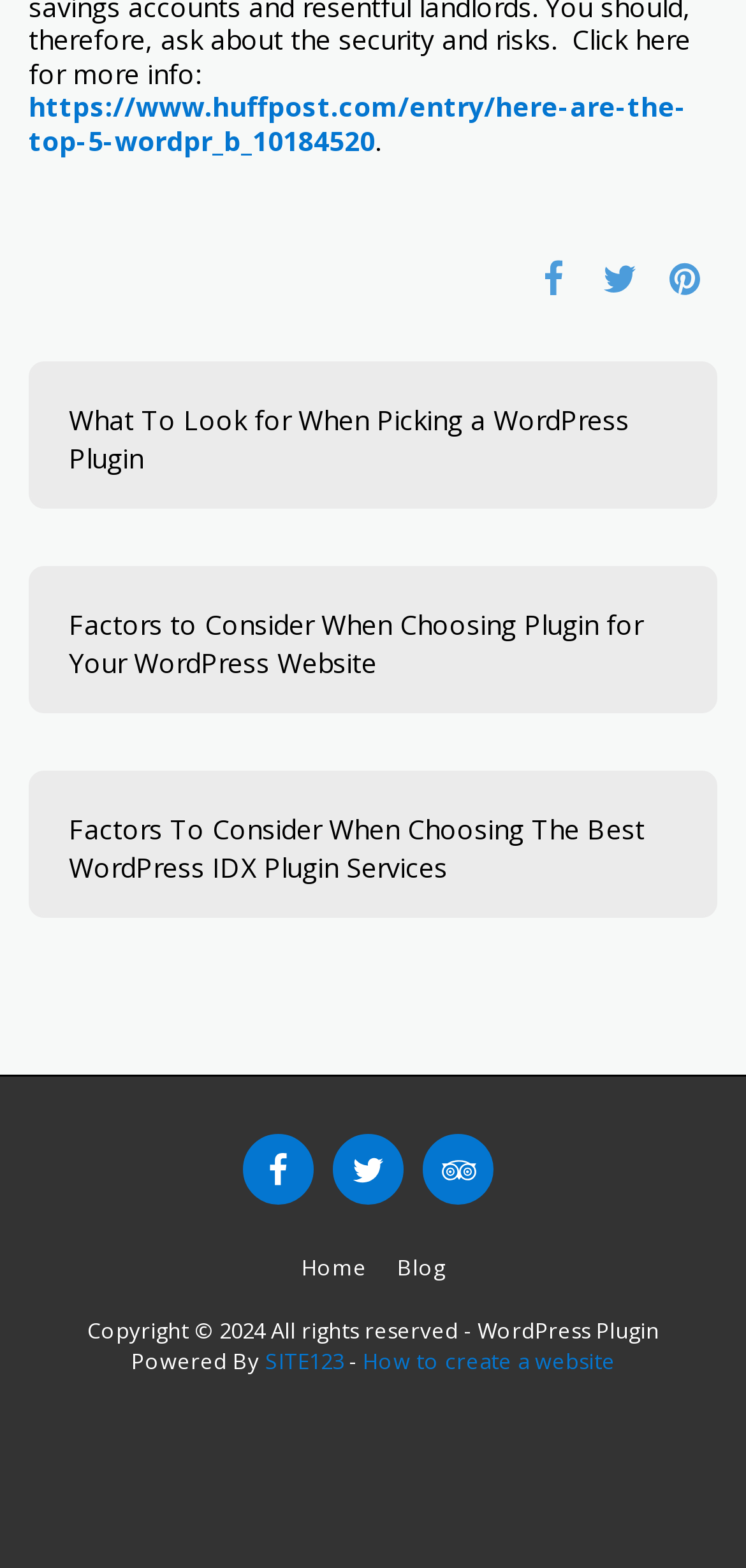Please answer the following question using a single word or phrase: 
How many links are in the top section?

4